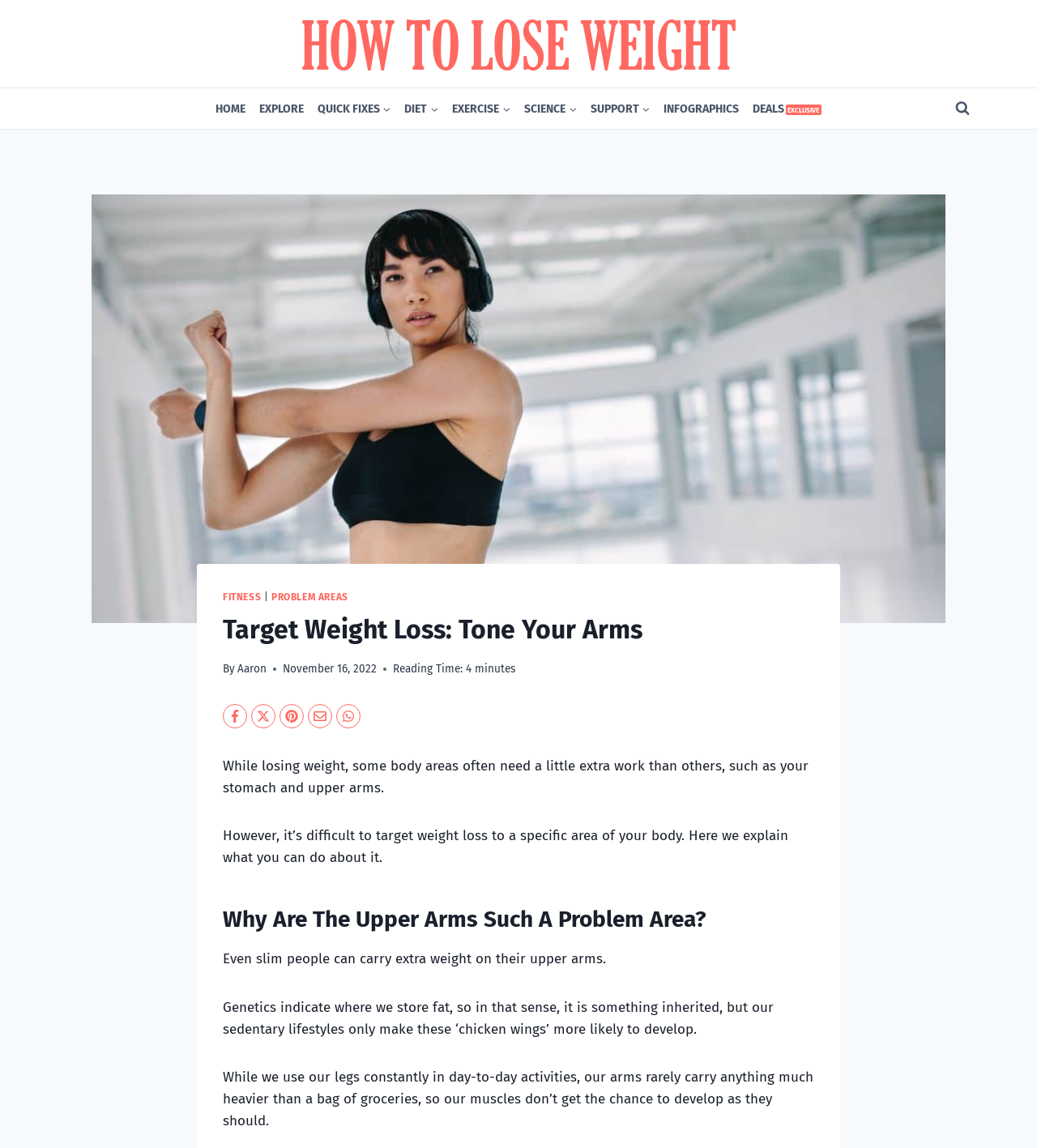Give a one-word or short-phrase answer to the following question: 
Why do even slim people carry extra weight on their upper arms?

Genetics